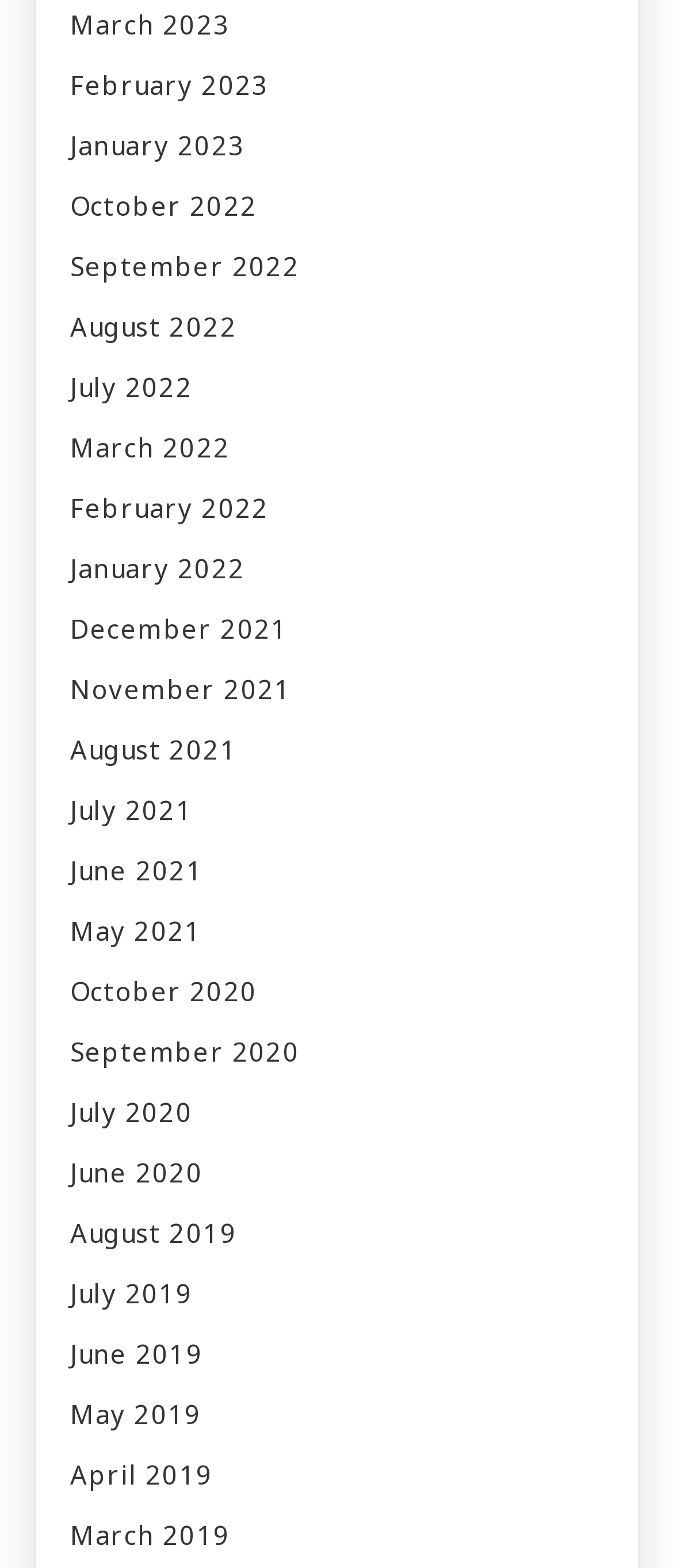Please examine the image and answer the question with a detailed explanation:
How many years are represented on the webpage?

I looked at the links on the webpage and found that there are months listed from 2019 to 2023, which means 5 years are represented.